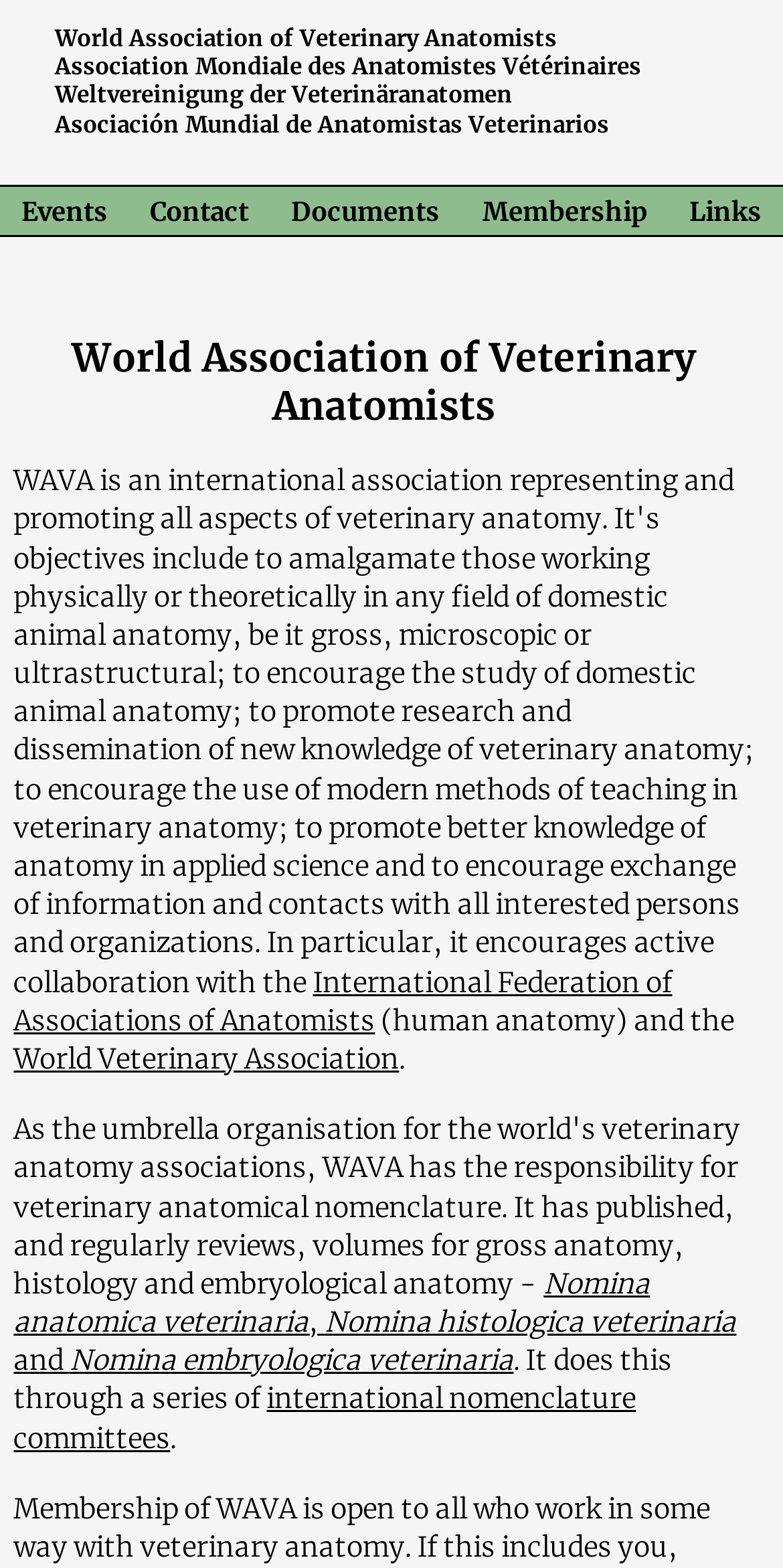Offer a detailed explanation of the webpage layout and contents.

The webpage is about the World Association of Veterinary Anatomists. At the top left, there is a link to the association's homepage labeled "WAVA". Next to it, there is a heading that displays the association's name in multiple languages. Below this heading, there is a series of links to different sections of the website, including "Events", "Contact", "Documents", "Membership", and "Links", which are arranged horizontally across the page.

Further down, there is another heading that repeats the association's name. Below this, there are links to related organizations, including the International Federation of Associations of Anatomists, the World Veterinary Association, and others. These links are accompanied by brief descriptions or phrases, such as "(human anatomy) and the" and ". It does this through a series of". There is also a link to a page about international nomenclature committees.

Overall, the webpage appears to be a hub for information and resources related to veterinary anatomy, with links to various sections and organizations.